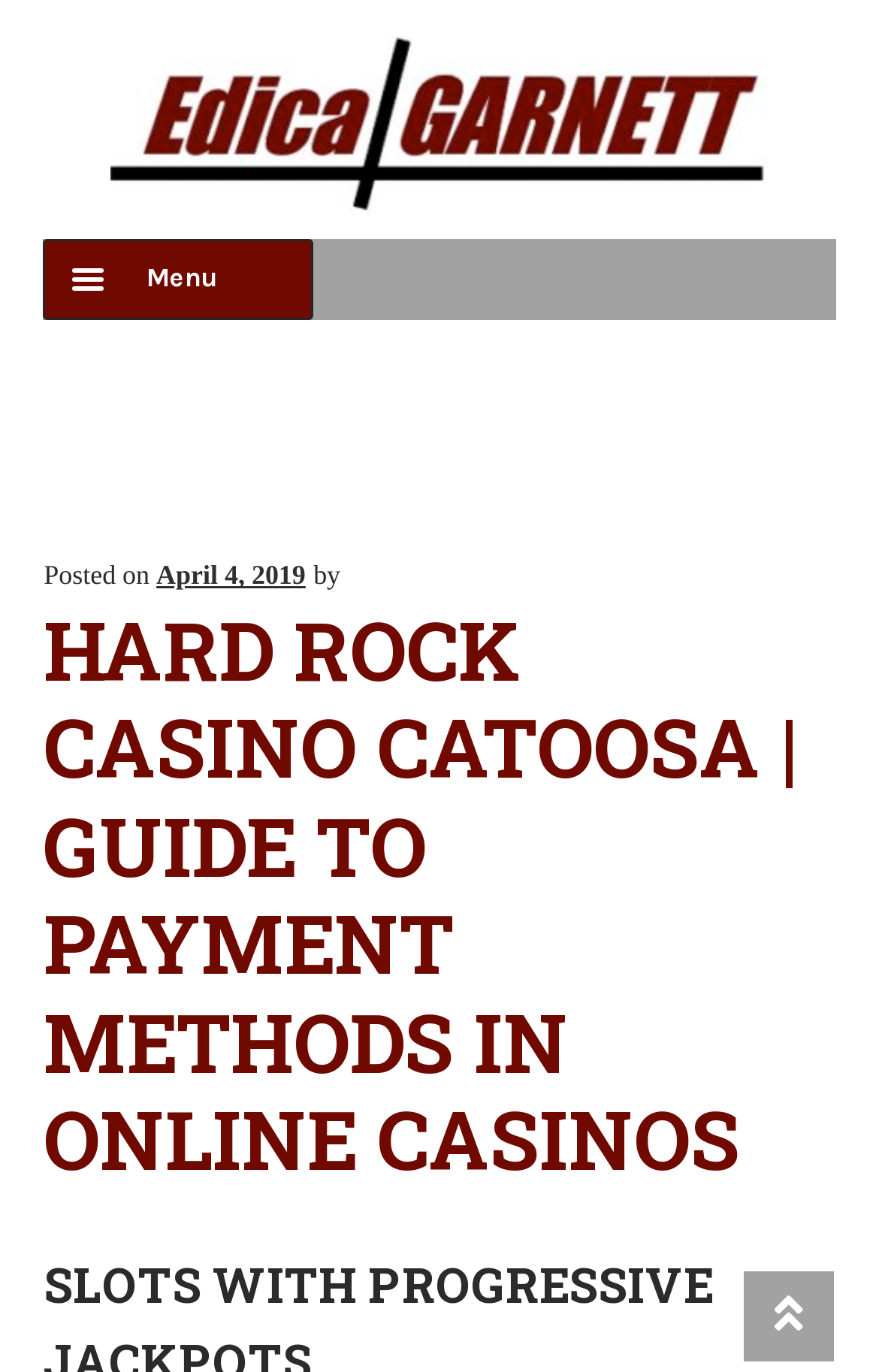Please find and provide the title of the webpage.

HARD ROCK CASINO CATOOSA | GUIDE TO PAYMENT METHODS IN ONLINE CASINOS